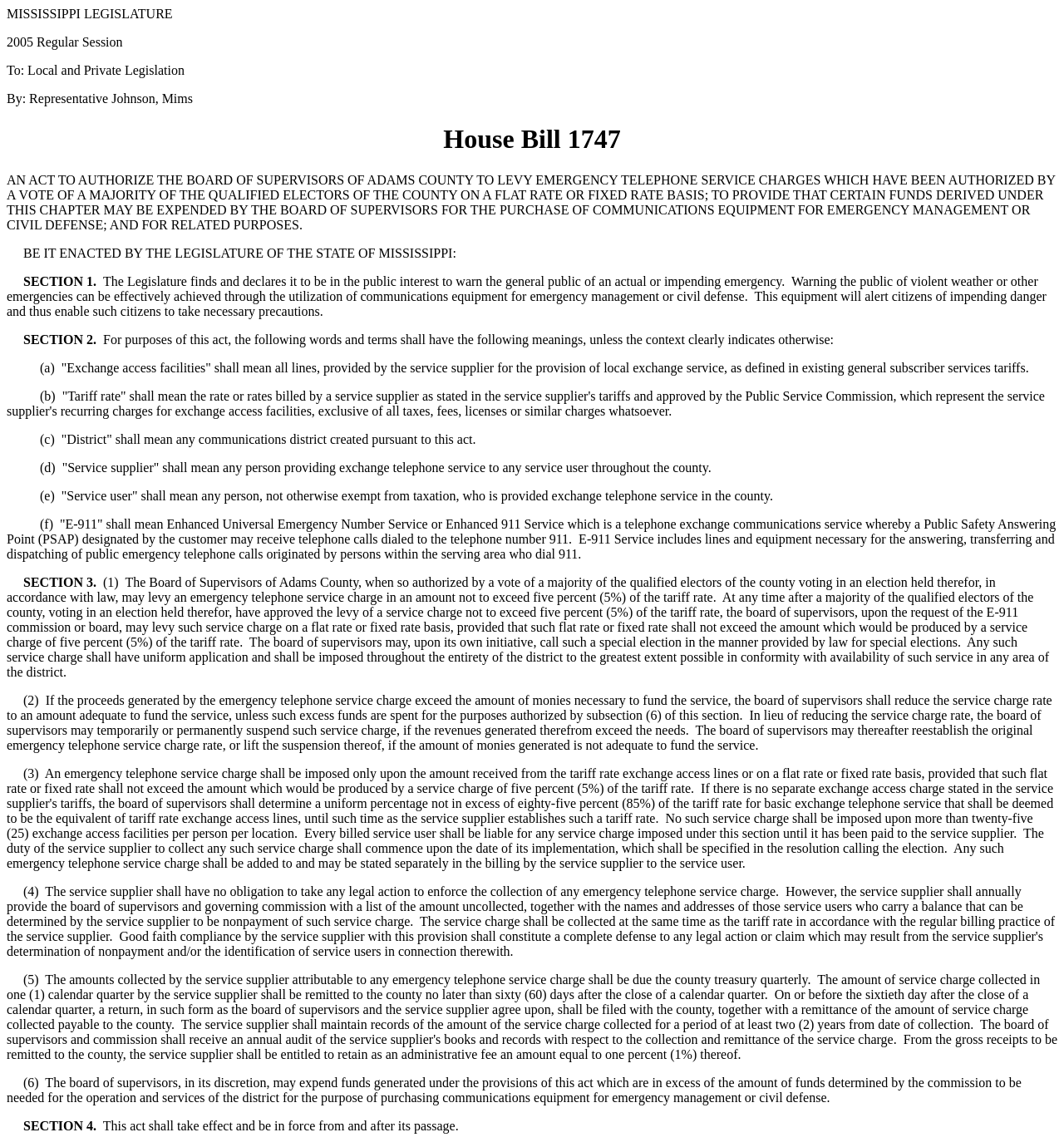What is the meaning of 'E-911'?
From the screenshot, supply a one-word or short-phrase answer.

Enhanced Universal Emergency Number Service